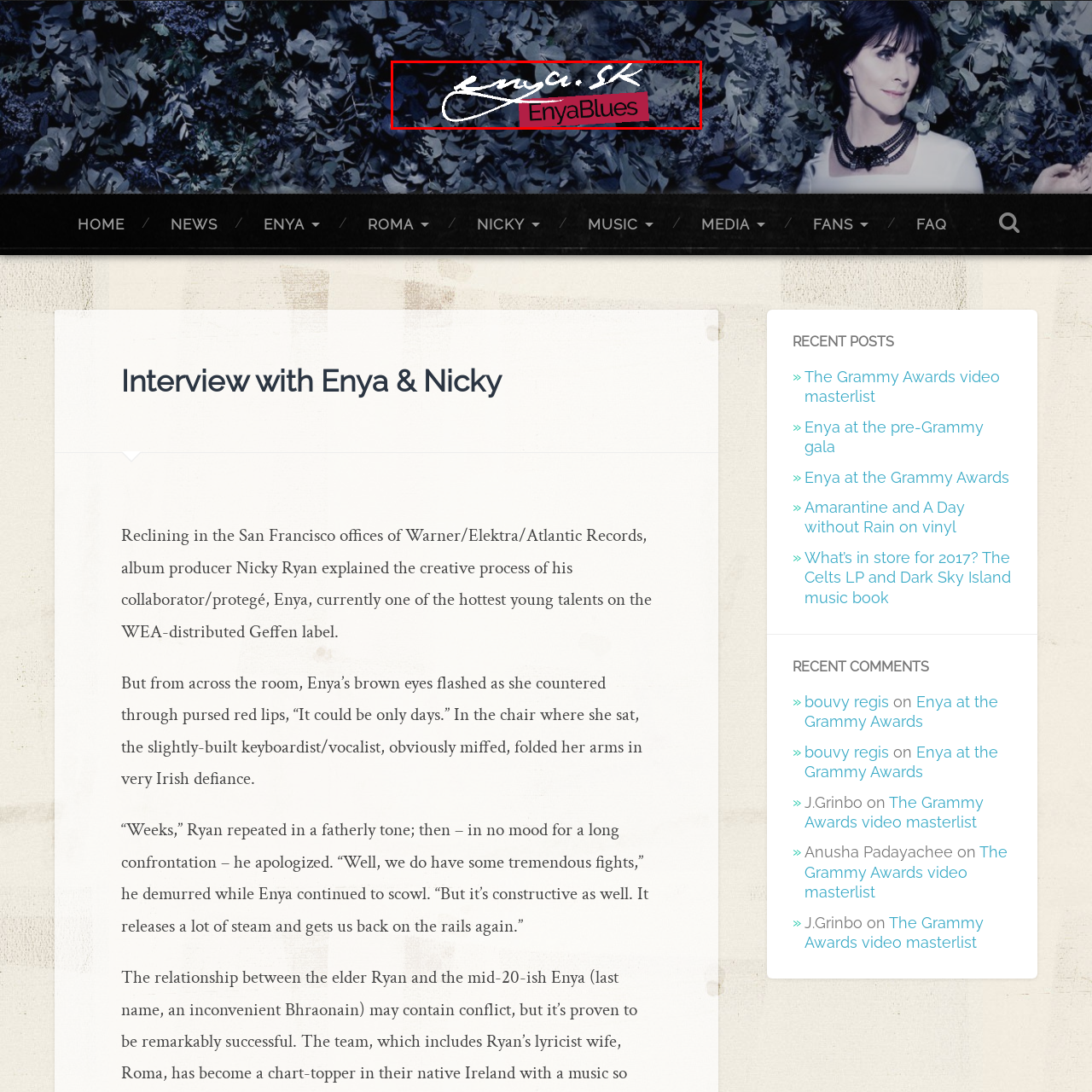Describe all the elements and activities occurring in the red-outlined area of the image extensively.

The image showcases the logo for "EnyaBlues," featuring a stylized script of "enya.sk" elegantly crafted in white against a deep blue background. Below this, the word "EnyaBlues" is prominently displayed in bold, vibrant red, contrasting sharply with the darker tones behind it. This design choice not only emphasizes the significance of the EnyaBlues brand but also captures the essence of the music and artistic atmosphere surrounding Enya and her collaborator, Nicky Ryan. The overall aesthetic reflects a blend of sophistication and creativity, inviting fans to explore further into the world of Enya's music and its distinct emotional resonance.